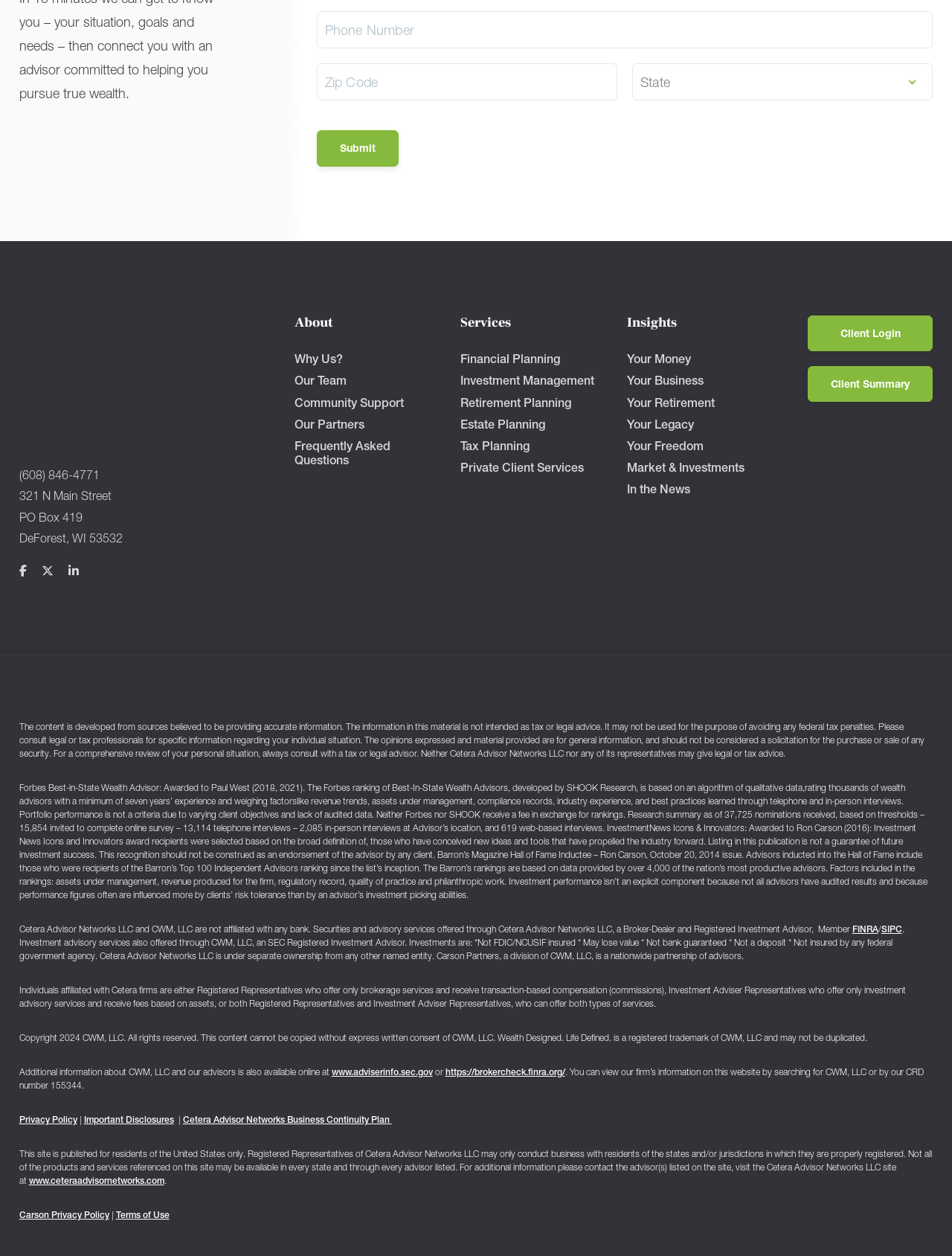How many social media links are there?
From the screenshot, supply a one-word or short-phrase answer.

3